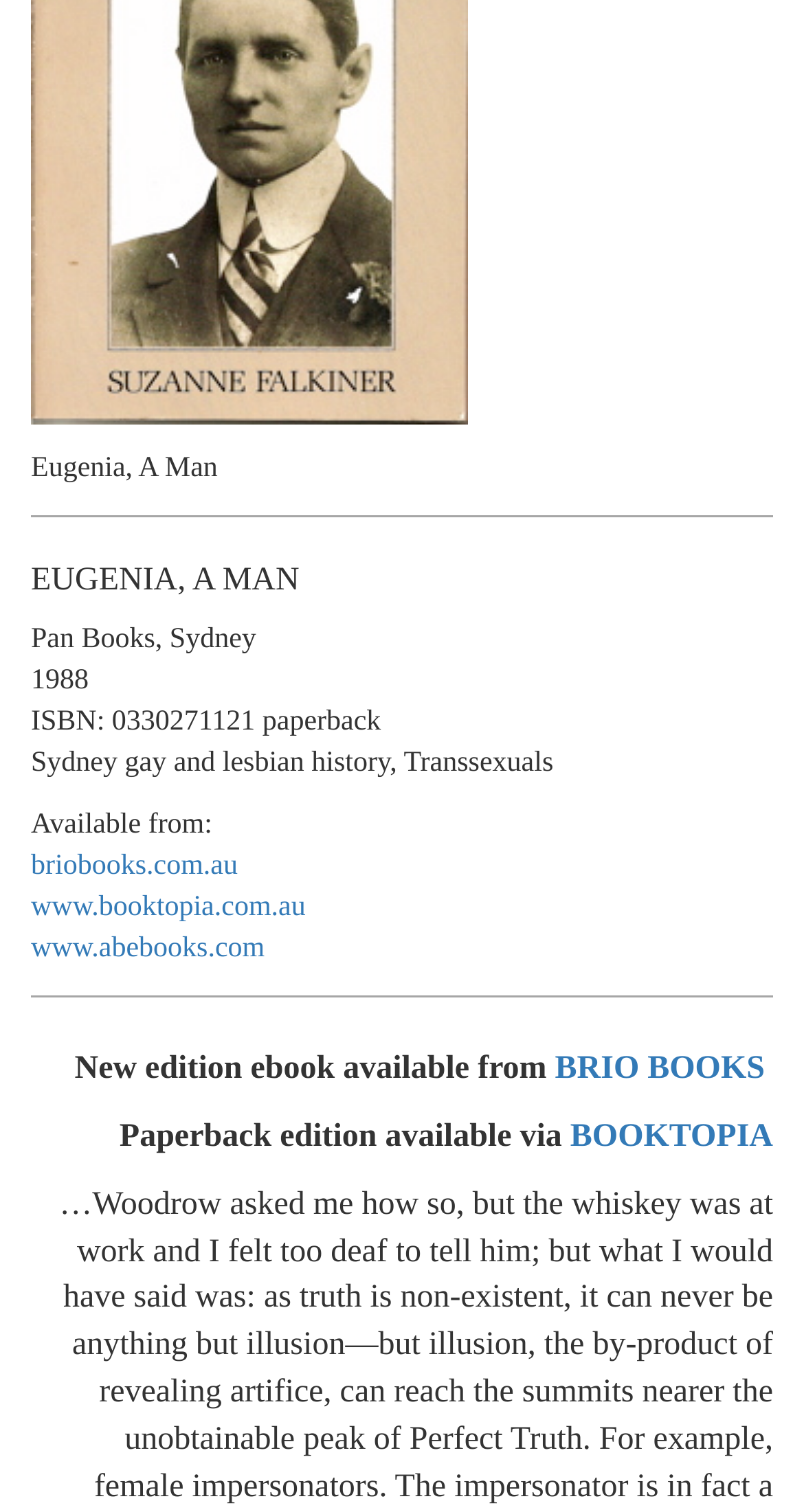Please find the bounding box coordinates (top-left x, top-left y, bottom-right x, bottom-right y) in the screenshot for the UI element described as follows: www.abebooks.com

[0.038, 0.615, 0.962, 0.642]